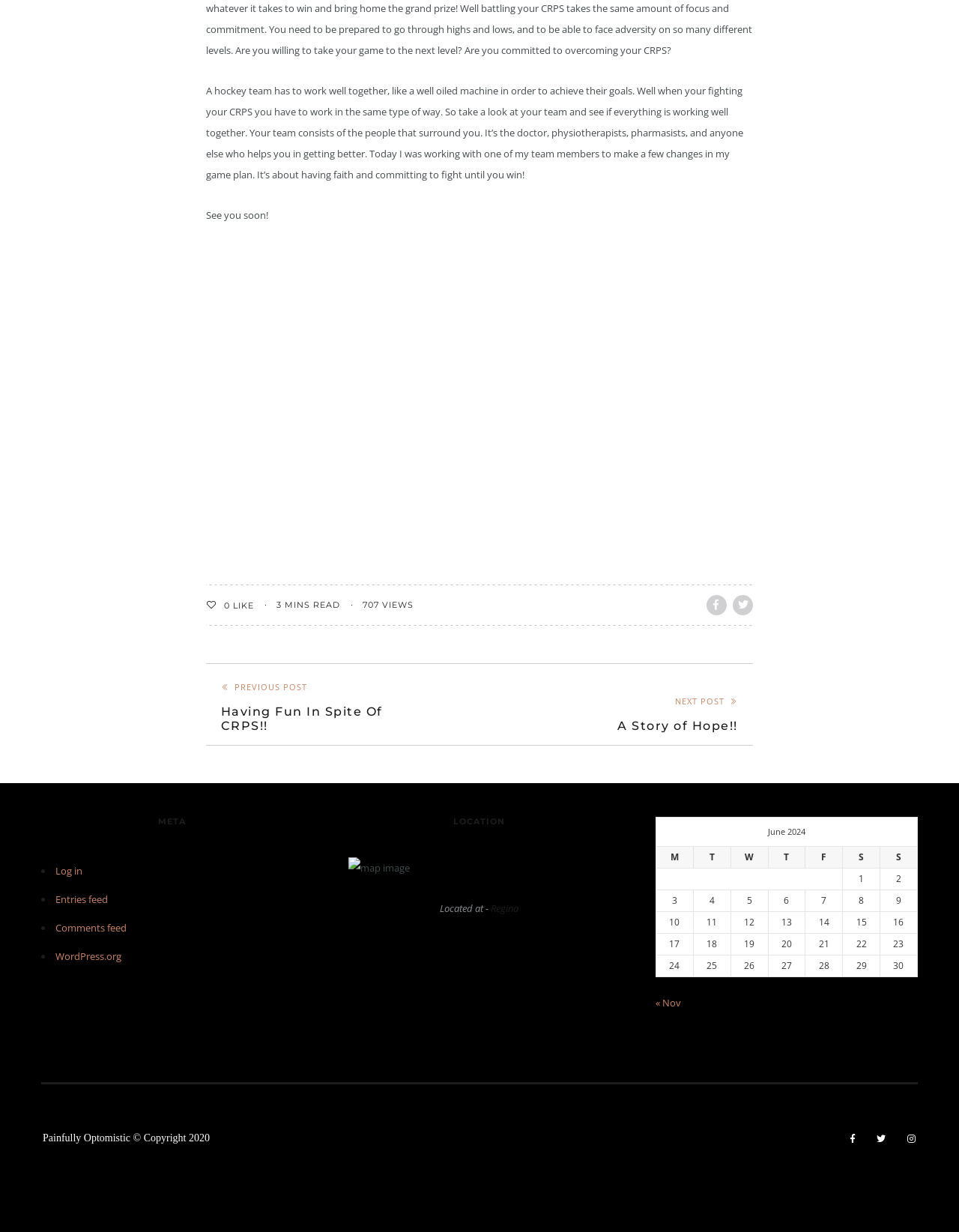Please determine the bounding box coordinates of the element to click in order to execute the following instruction: "Download the 'PDF version' of the report". The coordinates should be four float numbers between 0 and 1, specified as [left, top, right, bottom].

None